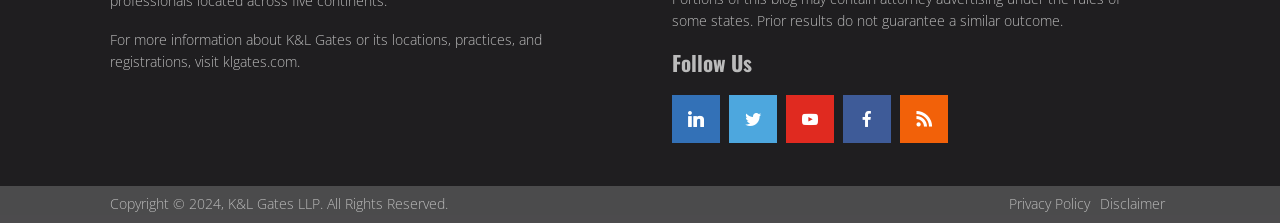Please provide a brief answer to the question using only one word or phrase: 
What are the two links at the bottom of the webpage?

Privacy Policy, Disclaimer